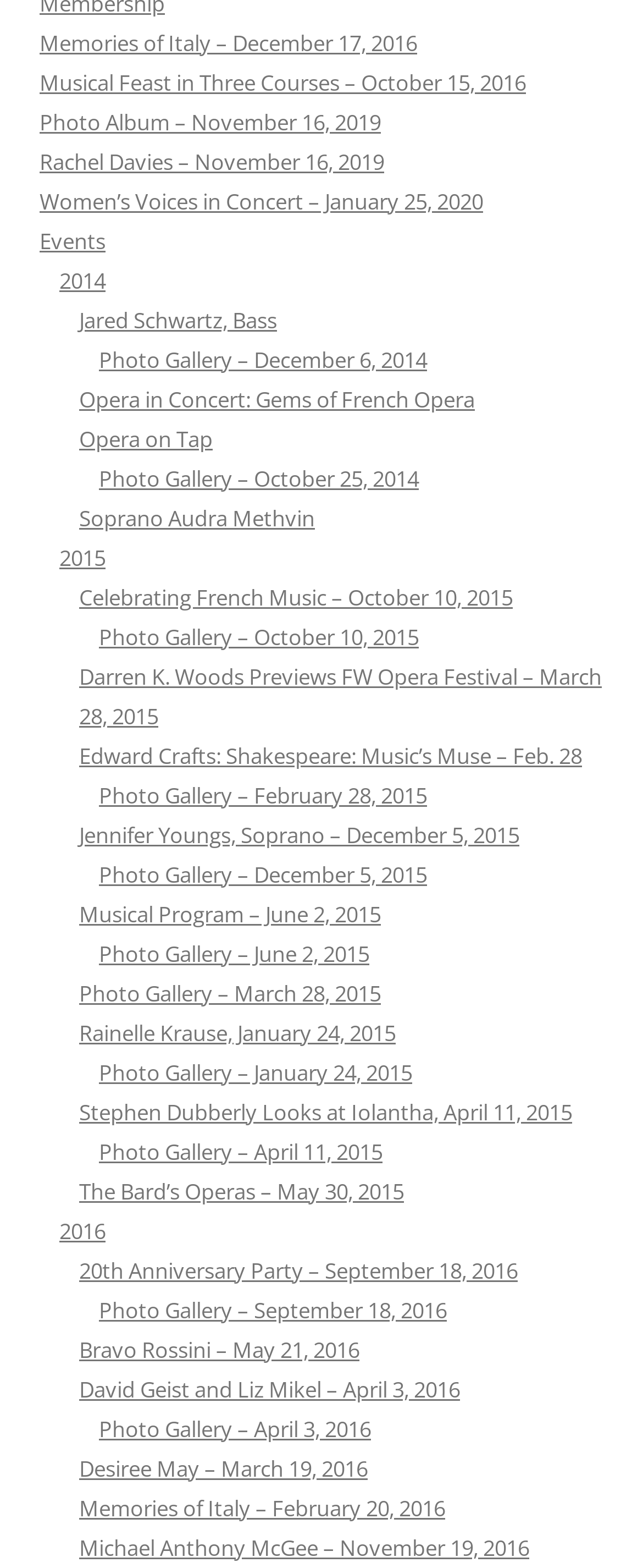Consider the image and give a detailed and elaborate answer to the question: 
How many events are listed under the year 2015?

I counted the number of links under the year 2015 and found 9 of them, indicating that there are 9 events listed under the year 2015.